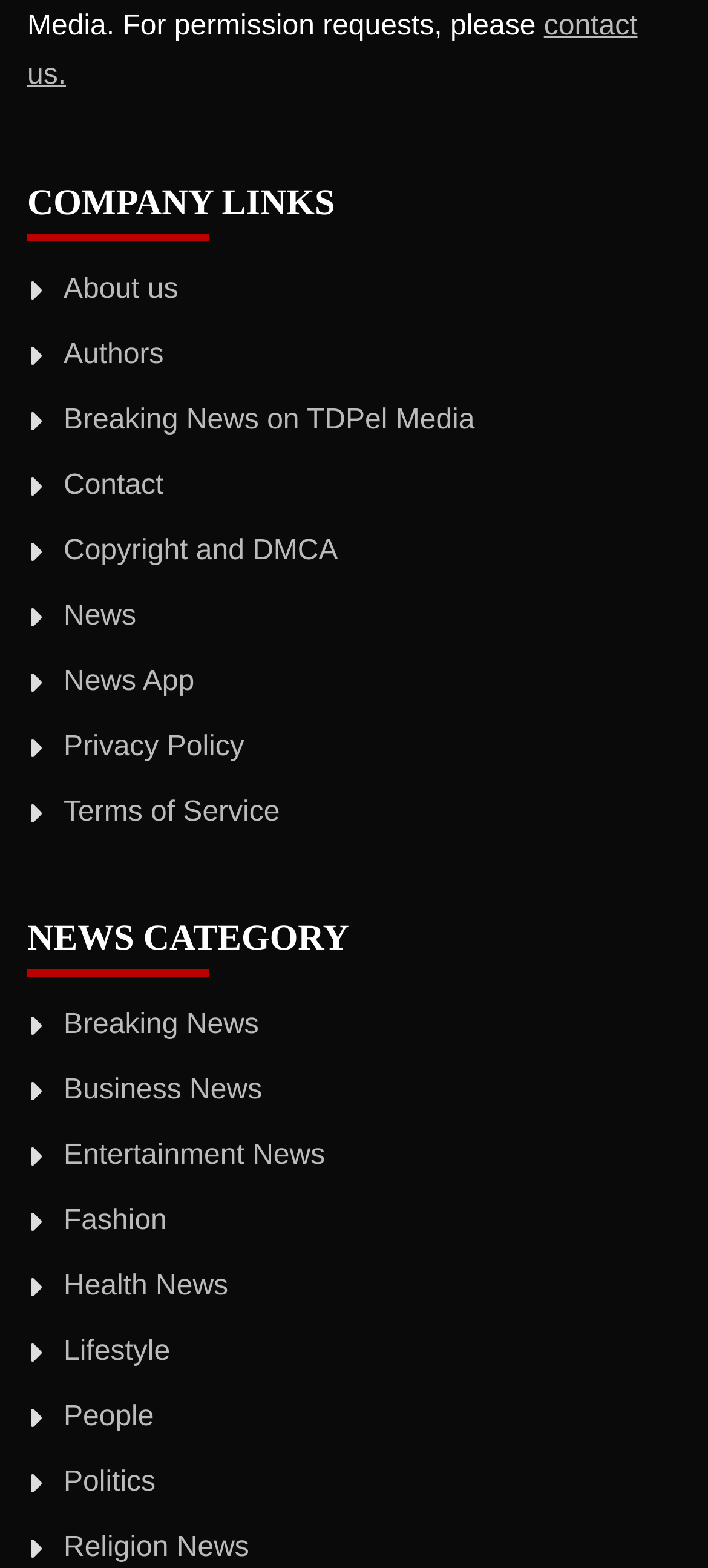Using the description: "Lifestyle", identify the bounding box of the corresponding UI element in the screenshot.

[0.09, 0.852, 0.24, 0.872]